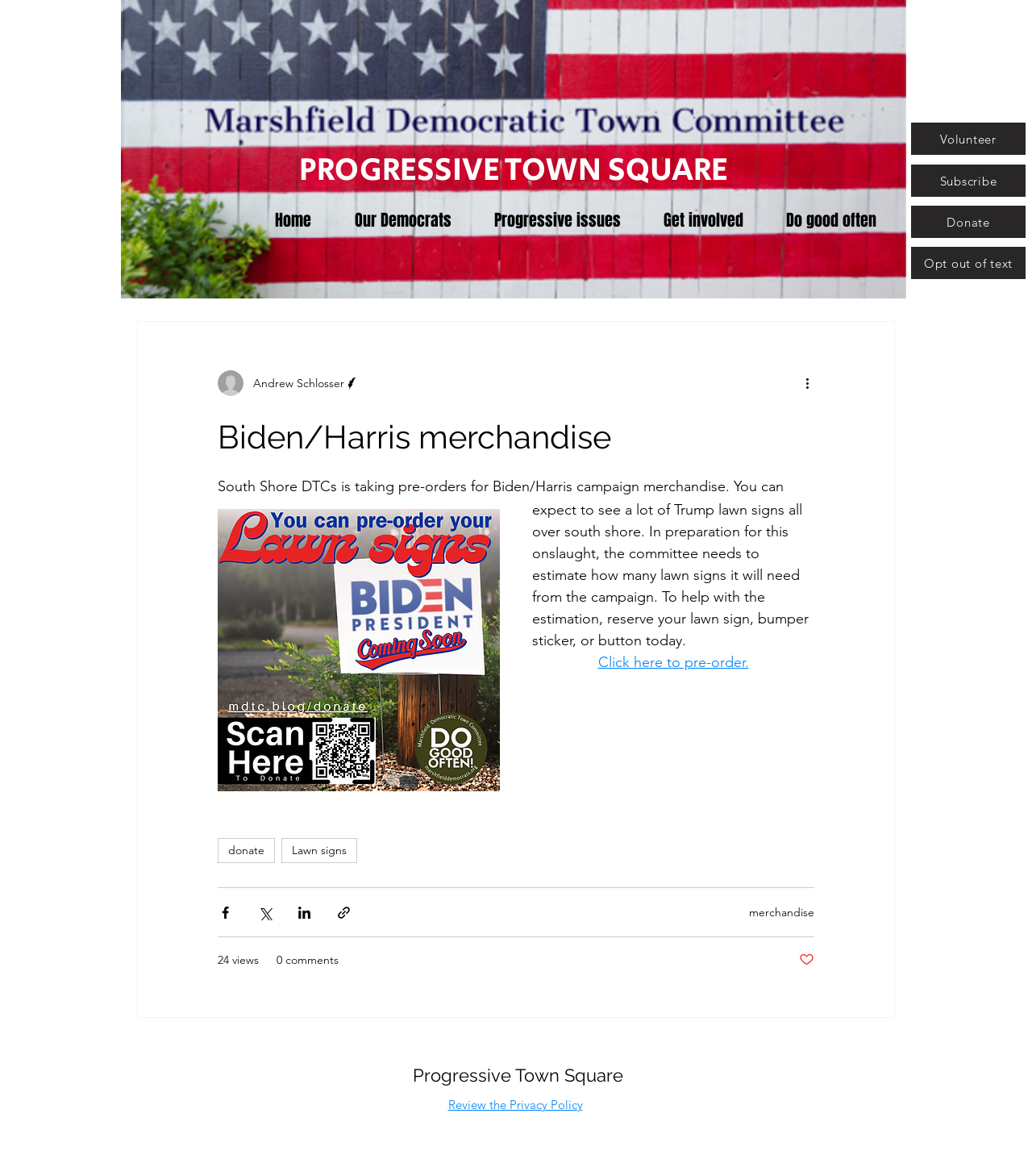Please provide a detailed answer to the question below by examining the image:
What is the purpose of reserving a lawn sign?

According to the text, the committee needs to estimate how many lawn signs it will need from the campaign, and reserving a lawn sign helps with this estimation.